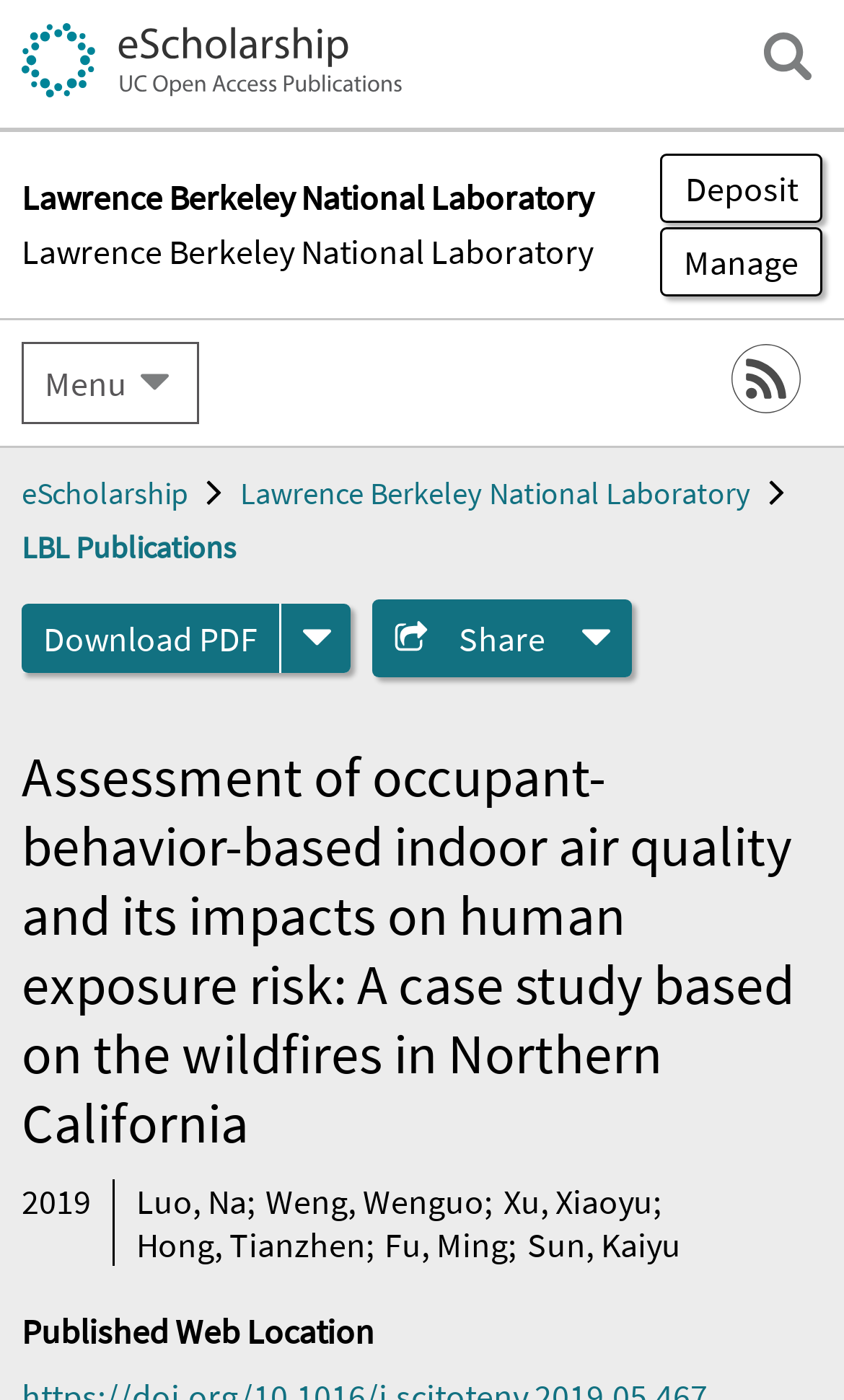What is the year of publication?
Answer the question based on the image using a single word or a brief phrase.

2019